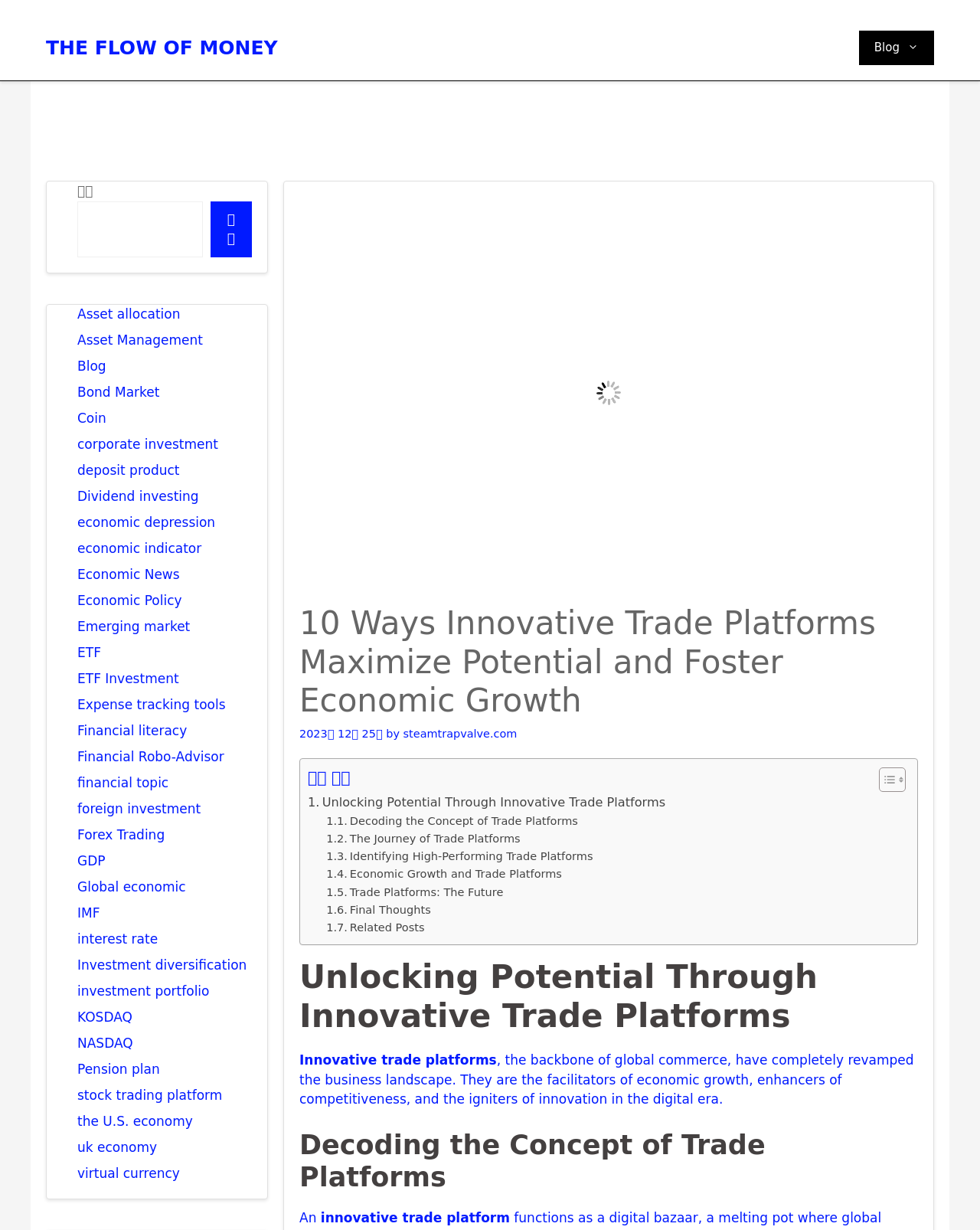Please identify the bounding box coordinates of the element that needs to be clicked to perform the following instruction: "Search for something".

[0.079, 0.163, 0.207, 0.209]